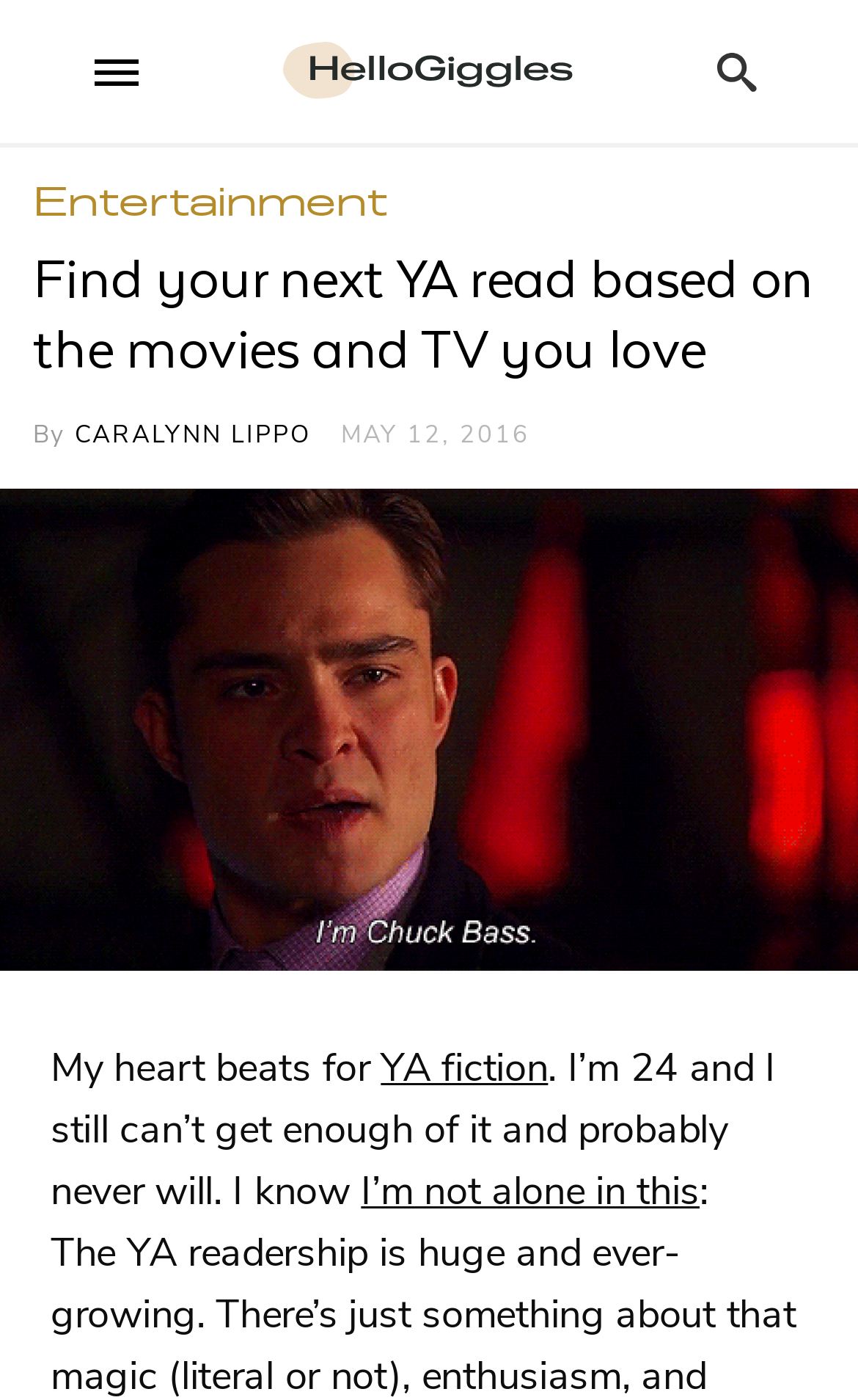Locate the bounding box for the described UI element: "YA fiction". Ensure the coordinates are four float numbers between 0 and 1, formatted as [left, top, right, bottom].

[0.444, 0.744, 0.639, 0.781]